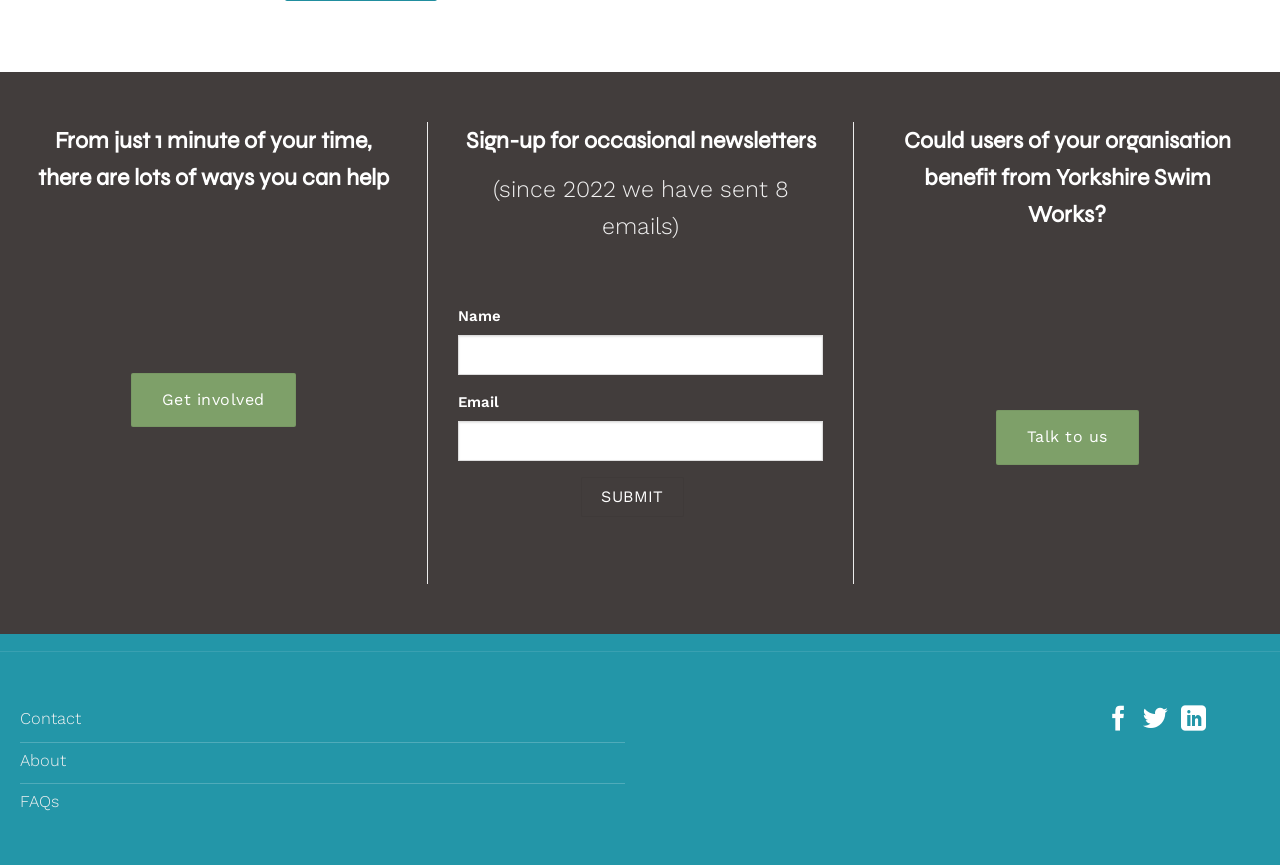Find the bounding box coordinates for the element that must be clicked to complete the instruction: "Follow on Facebook". The coordinates should be four float numbers between 0 and 1, indicated as [left, top, right, bottom].

[0.864, 0.817, 0.884, 0.849]